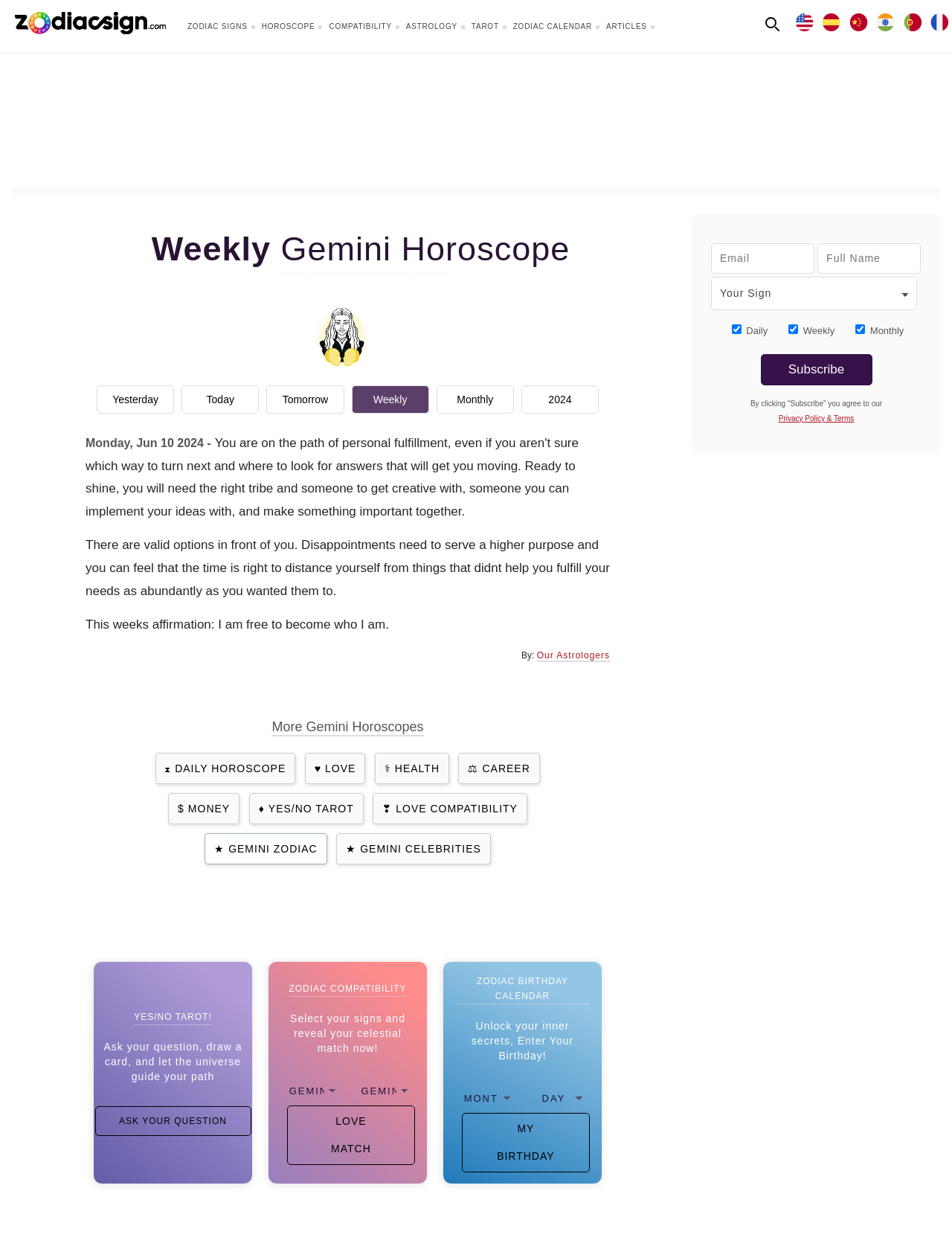Identify the bounding box of the HTML element described as: "Articles".

[0.635, 0.009, 0.693, 0.042]